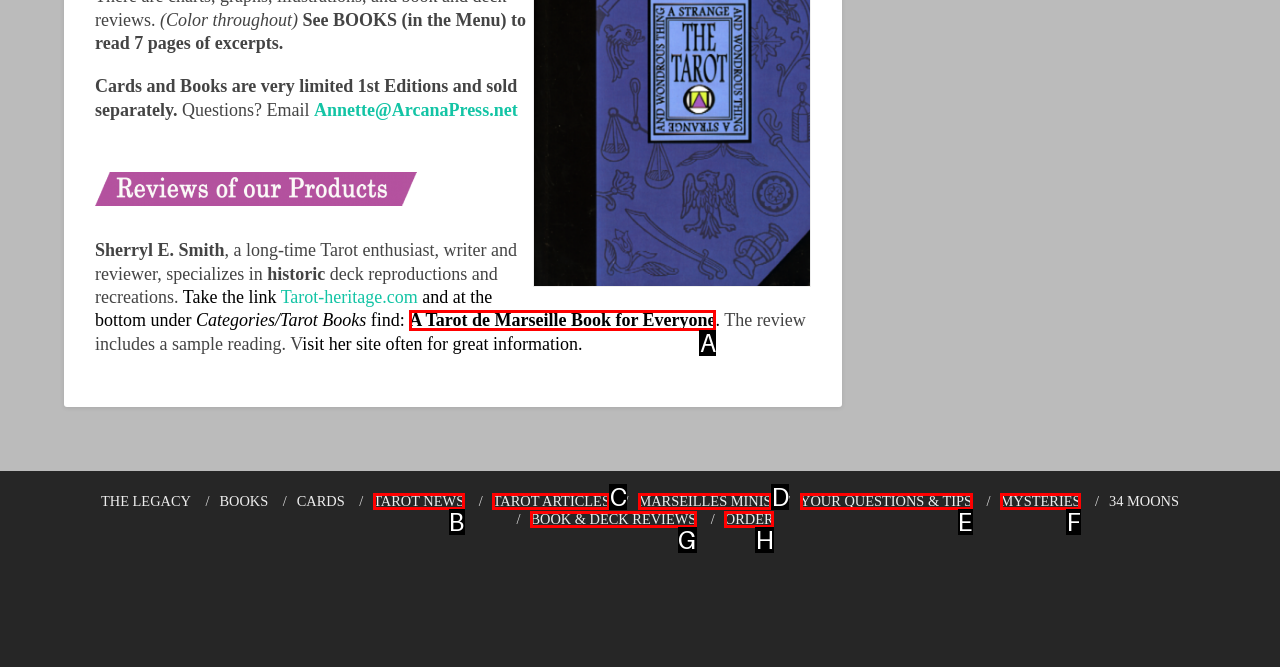For the given instruction: Read the review of A Tarot de Marseille Book for Everyone, determine which boxed UI element should be clicked. Answer with the letter of the corresponding option directly.

A